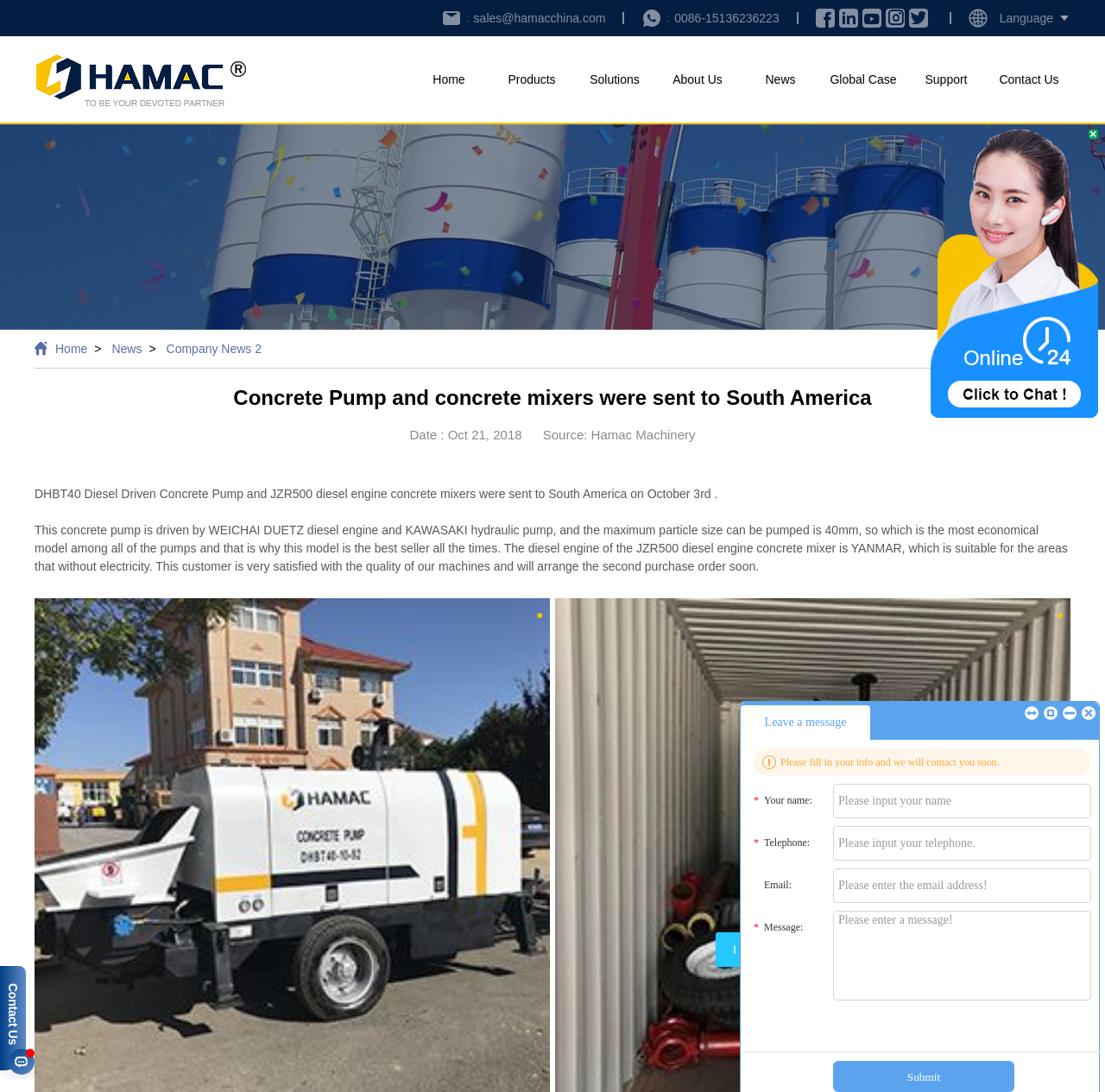Give a one-word or one-phrase response to the question:
What is the language selection option located at?

Top right corner